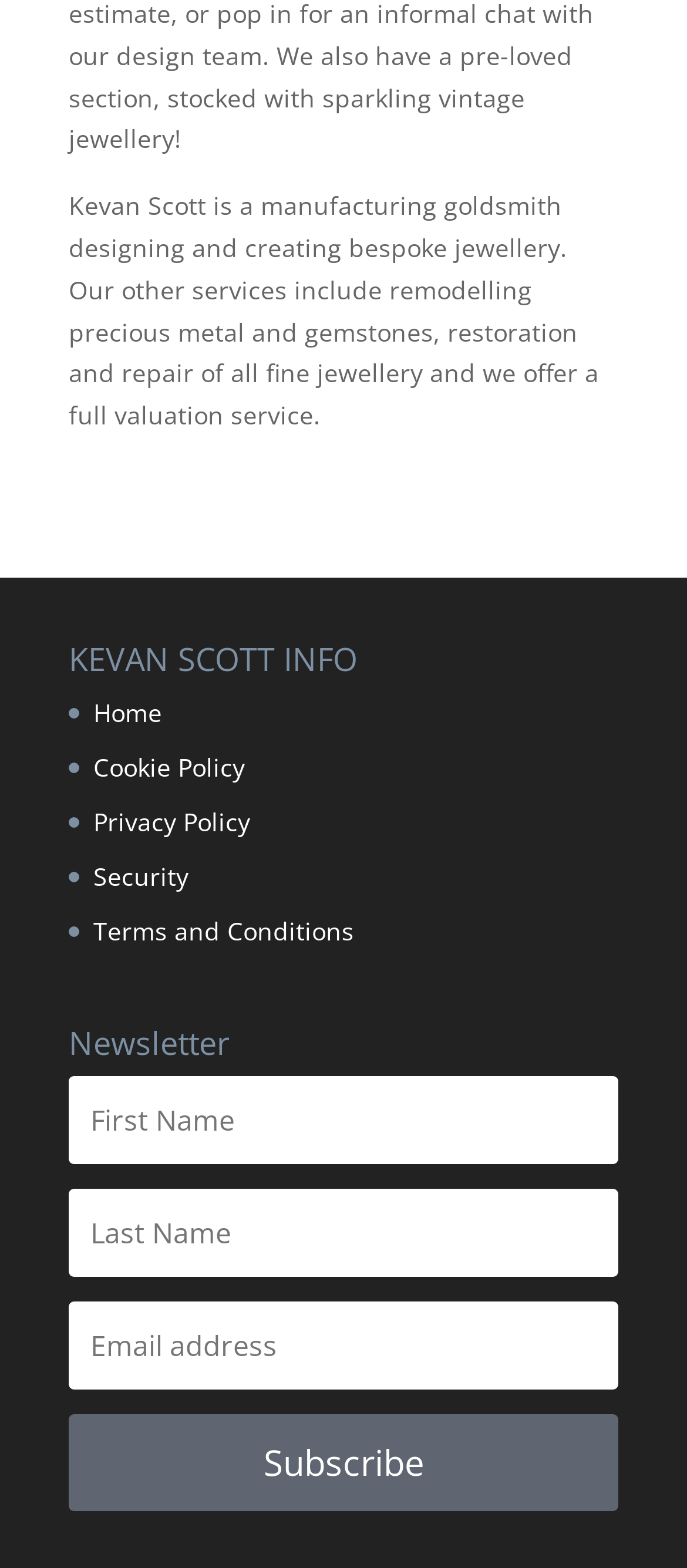What is the purpose of the textbox fields?
Use the image to give a comprehensive and detailed response to the question.

The purpose of the textbox fields can be determined by looking at the heading 'Newsletter' above the fields and the button 'Subscribe' below them, indicating that the fields are for subscribing to a newsletter.